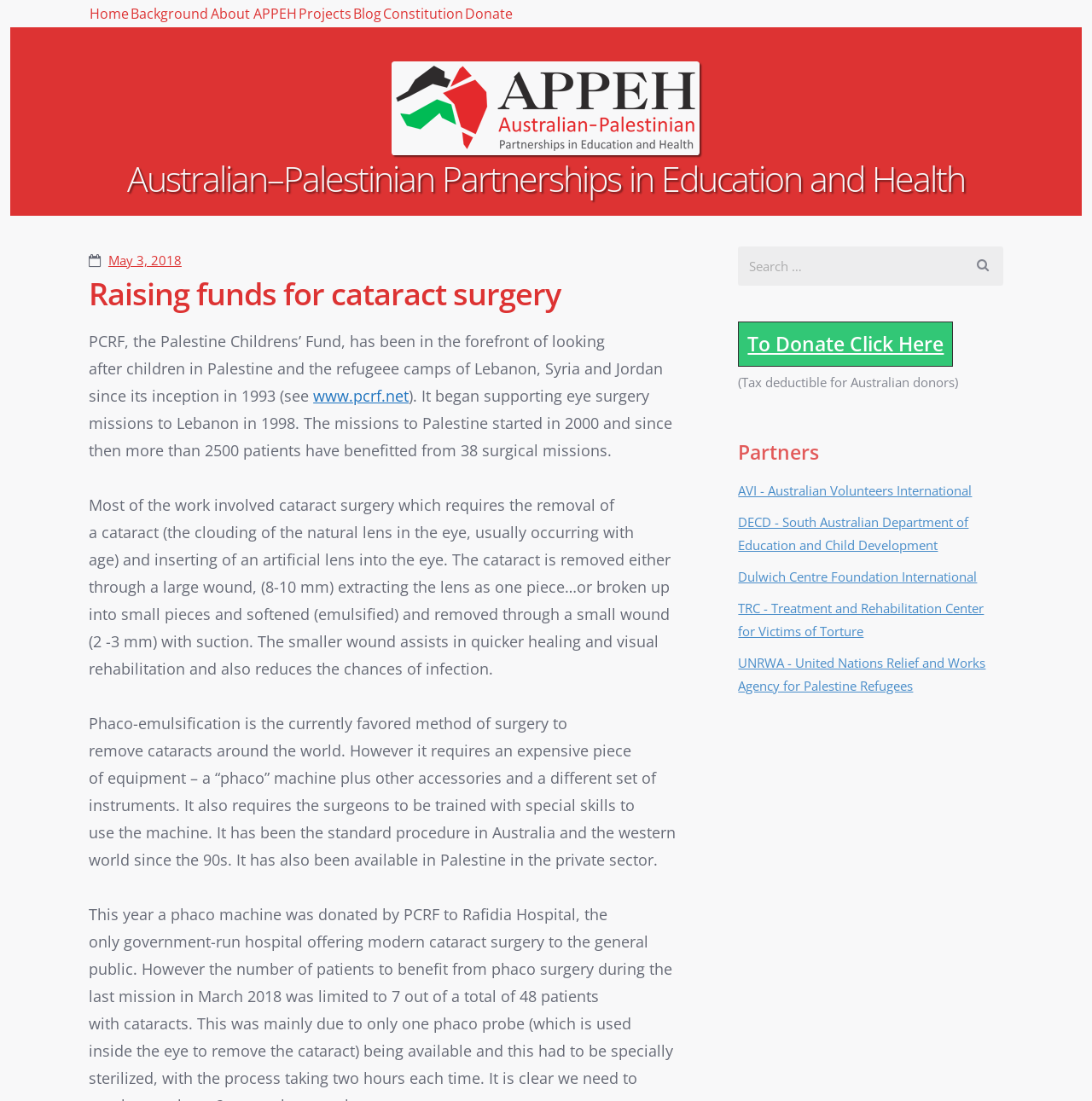Given the content of the image, can you provide a detailed answer to the question?
What is the name of the organization?

The name of the organization is mentioned in the link 'Australian–Palestinian Partnerships in Education and Health' and also in the heading with the same name. This suggests that the organization is a partnership between Australia and Palestine, focusing on education and health.